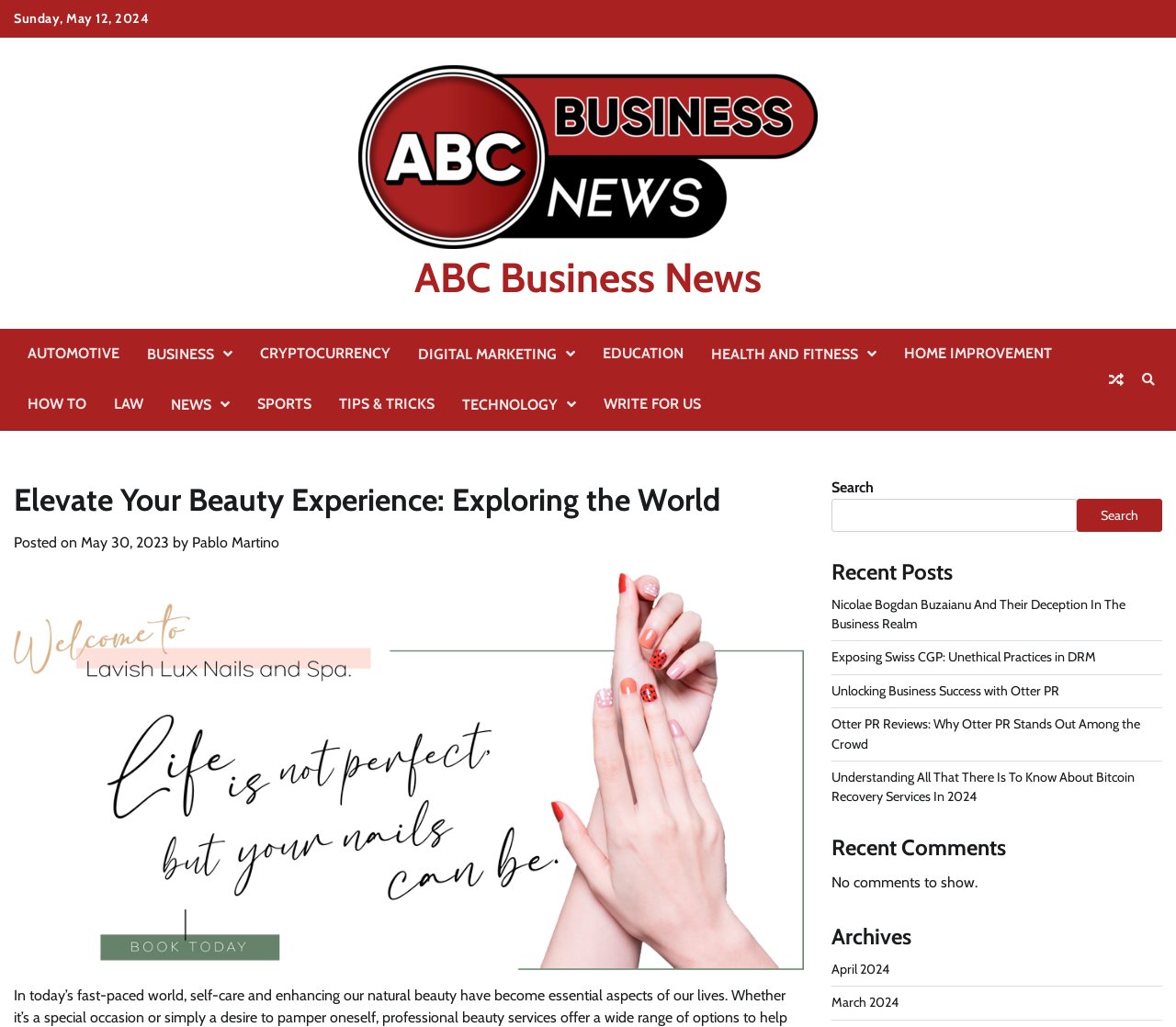Please identify the bounding box coordinates of where to click in order to follow the instruction: "Click on the link to ABC Business News".

[0.305, 0.064, 0.695, 0.249]